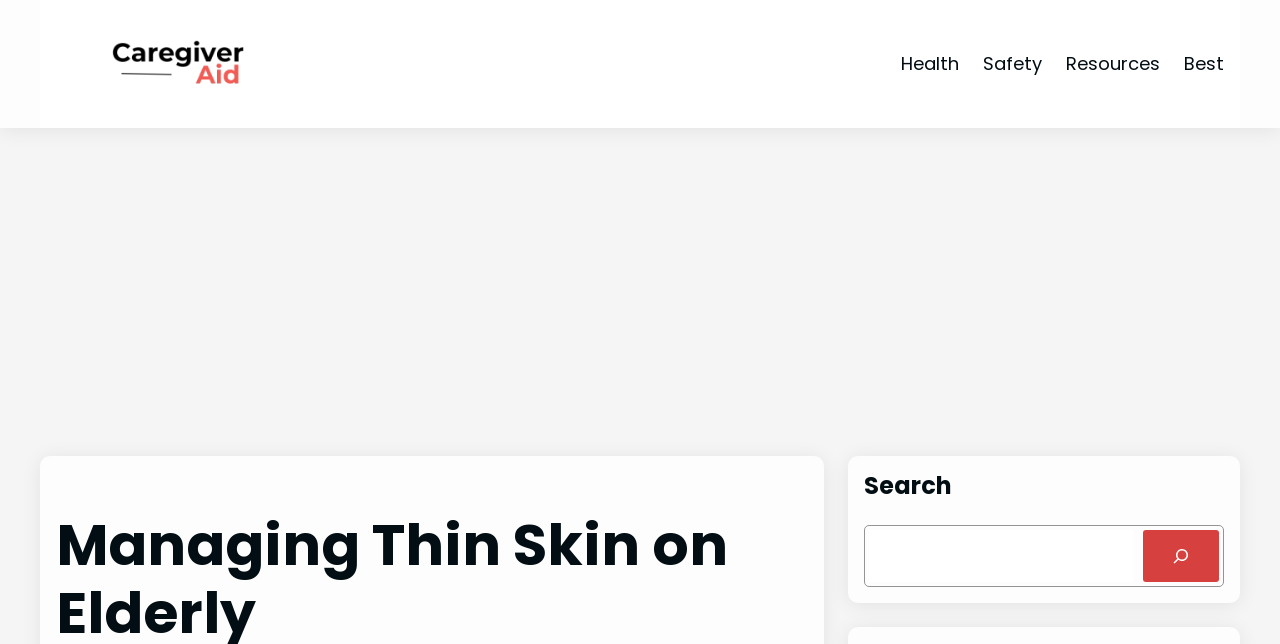What is the purpose of the search box?
Based on the image, respond with a single word or phrase.

Search